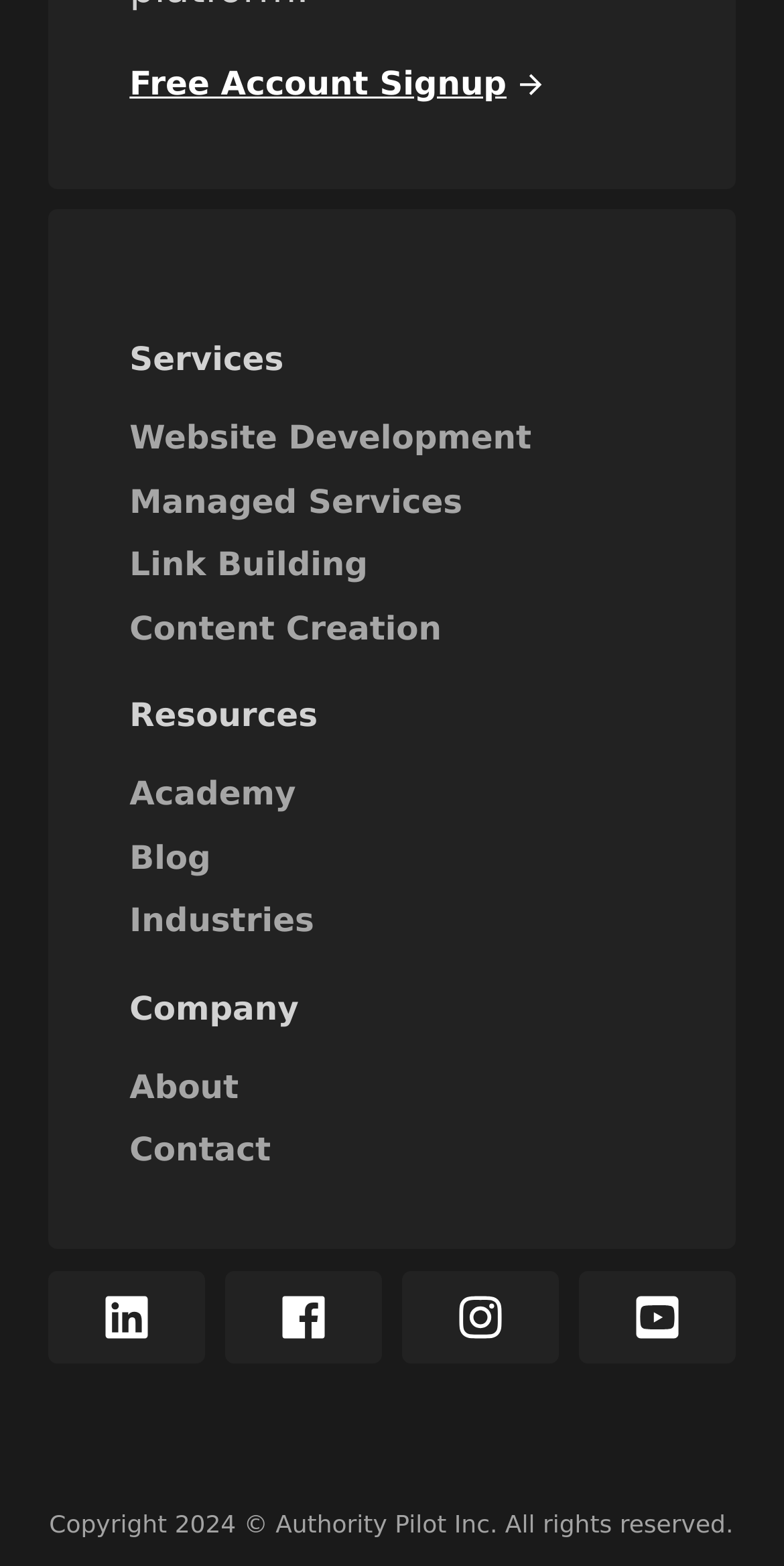Provide your answer in one word or a succinct phrase for the question: 
What is the first service offered?

Website Development